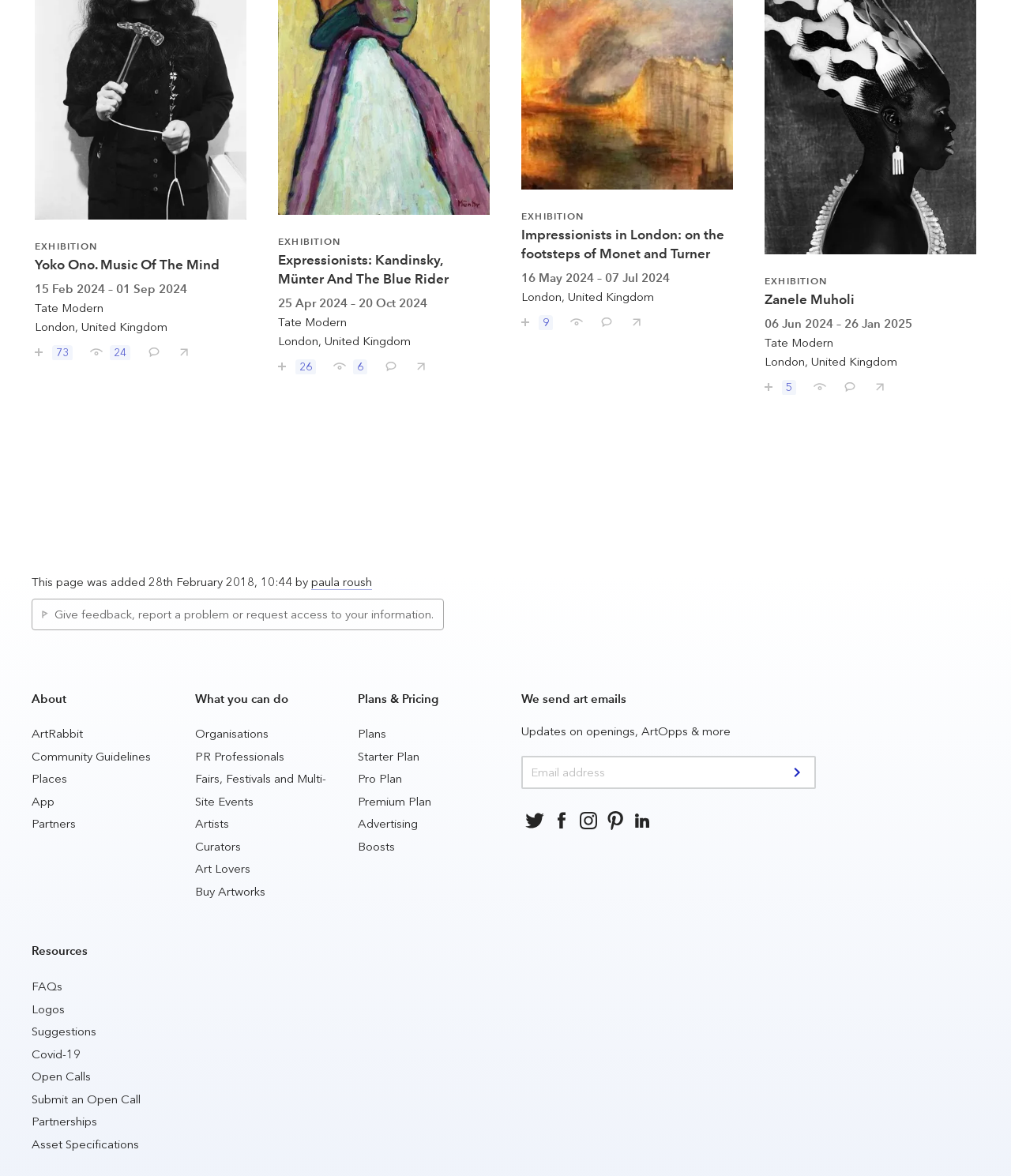Determine the coordinates of the bounding box that should be clicked to complete the instruction: "Share Yoko Ono. Music Of The Mind with your friends". The coordinates should be represented by four float numbers between 0 and 1: [left, top, right, bottom].

[0.166, 0.286, 0.188, 0.306]